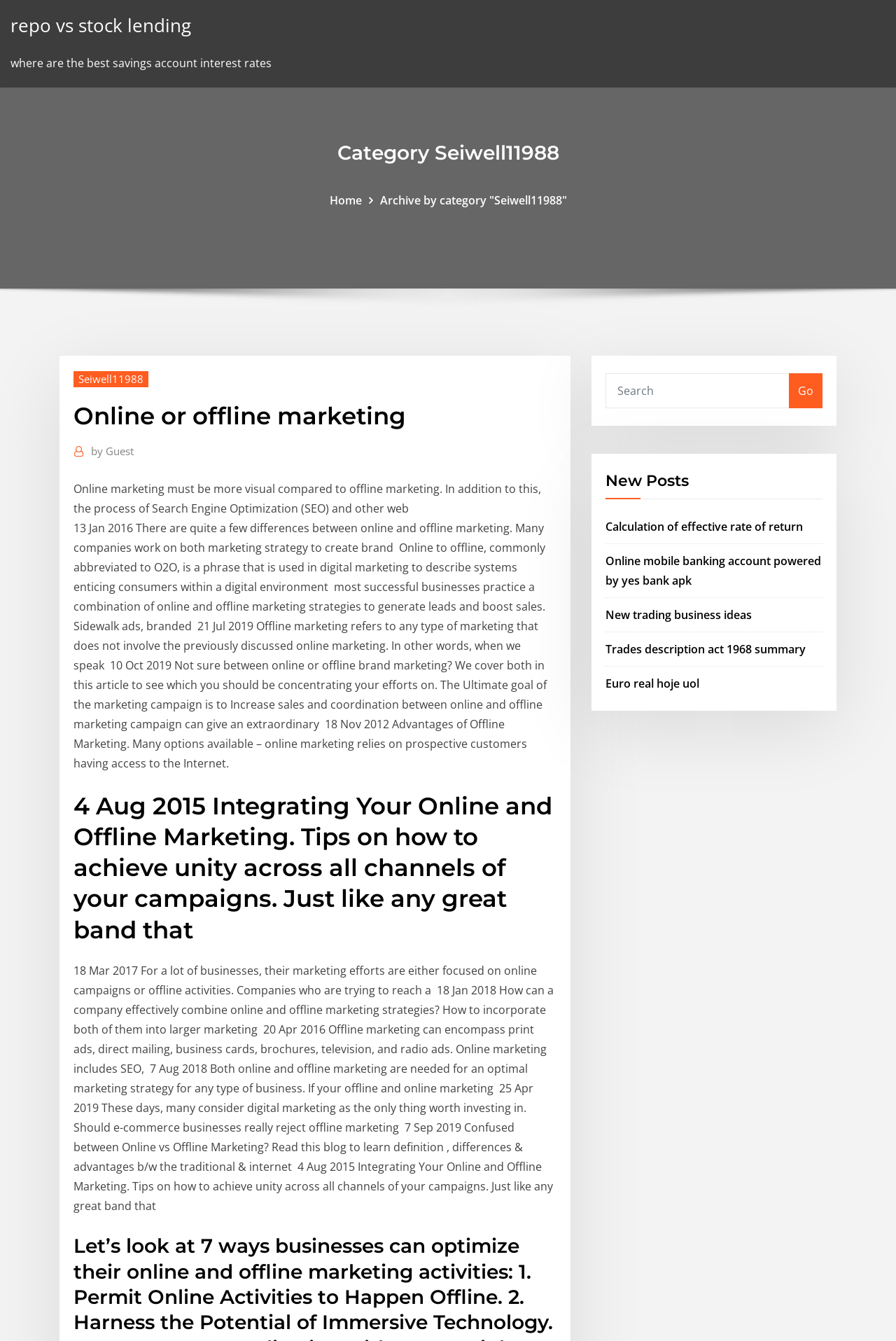What is the main topic of this webpage?
Using the information from the image, give a concise answer in one word or a short phrase.

Online and offline marketing